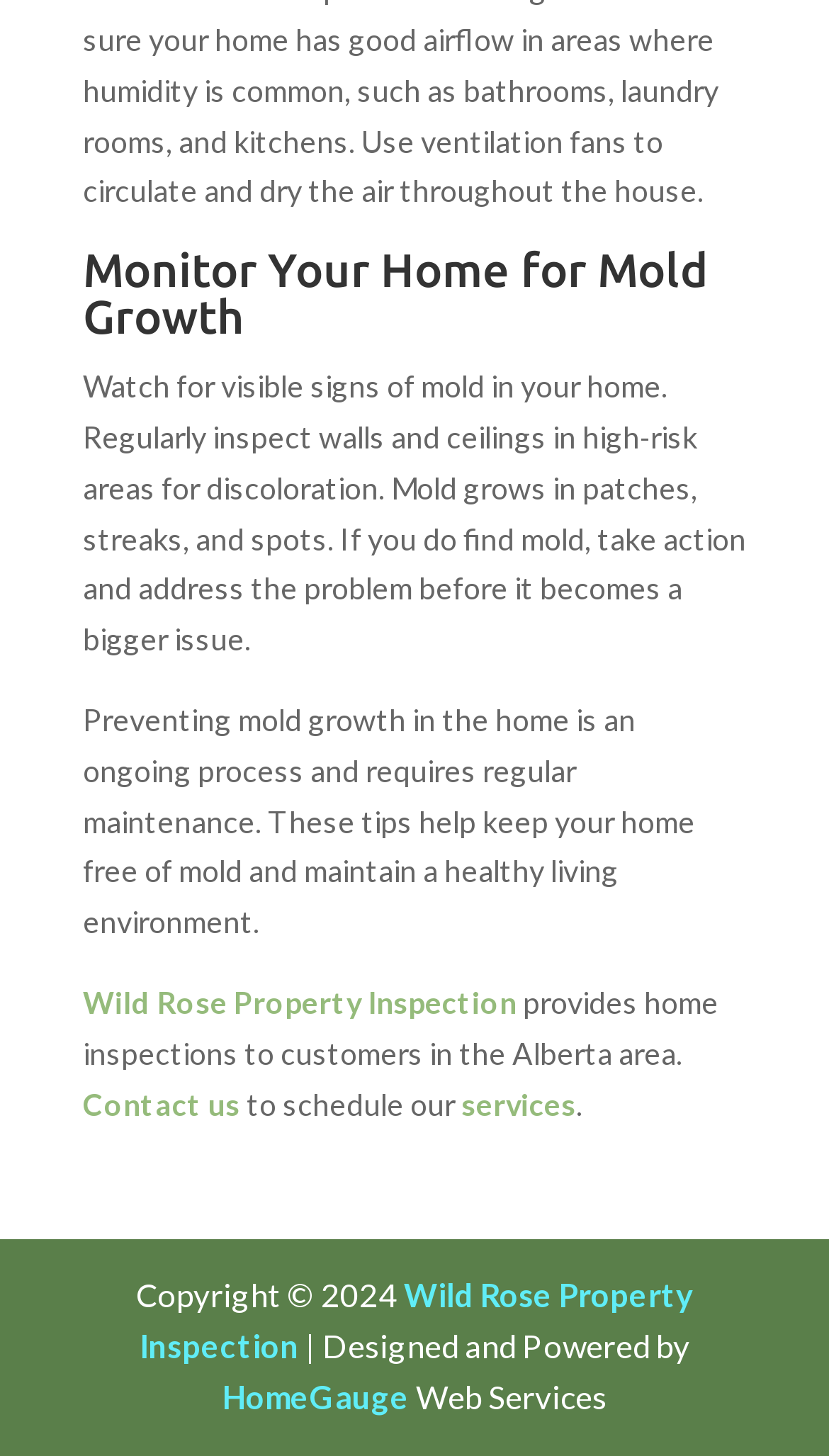How can I schedule a home inspection?
Based on the screenshot, respond with a single word or phrase.

Contact us